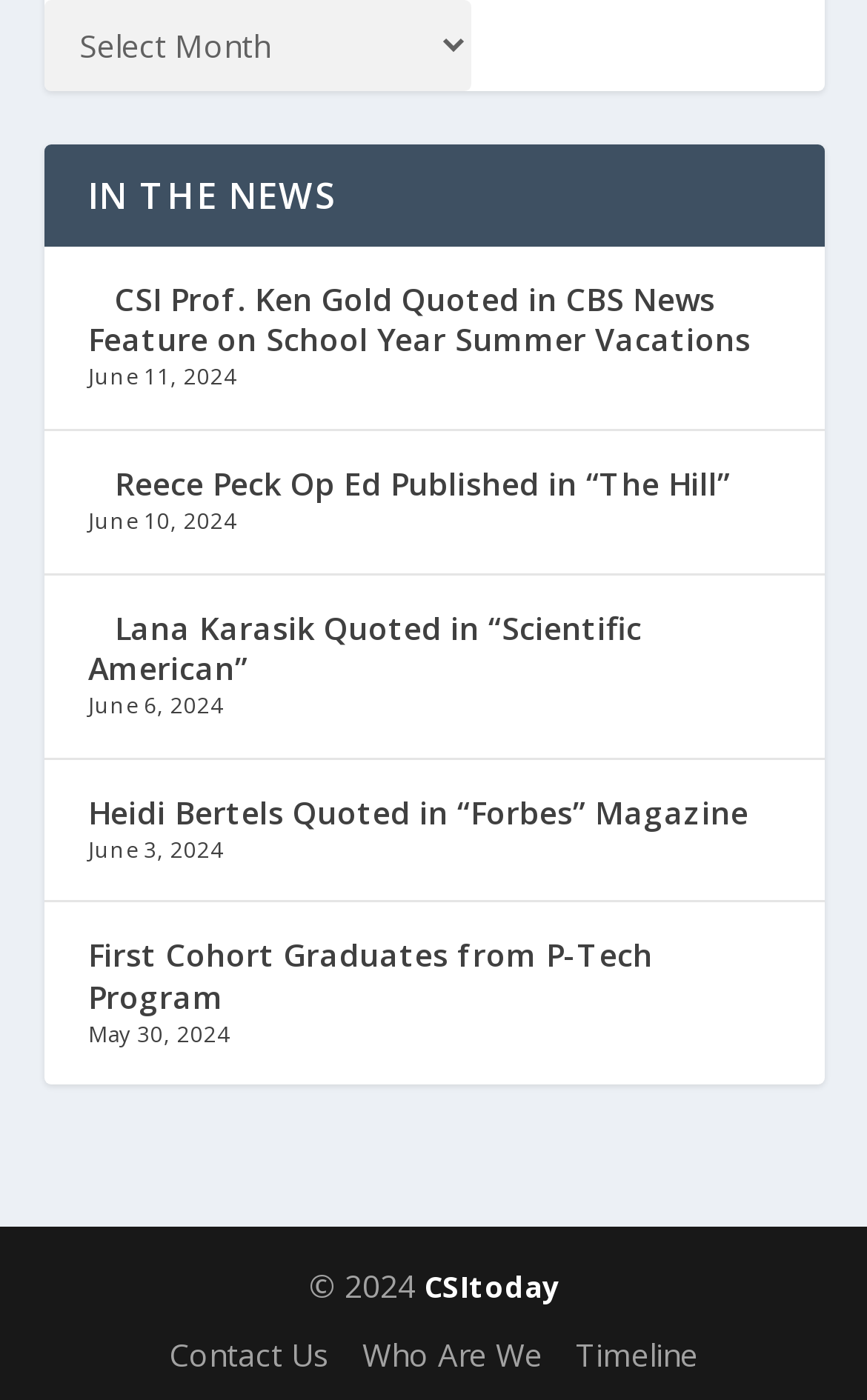What is the title of the first news article?
Please look at the screenshot and answer in one word or a short phrase.

CSI Prof. Ken Gold Quoted in CBS News Feature on School Year Summer Vacations